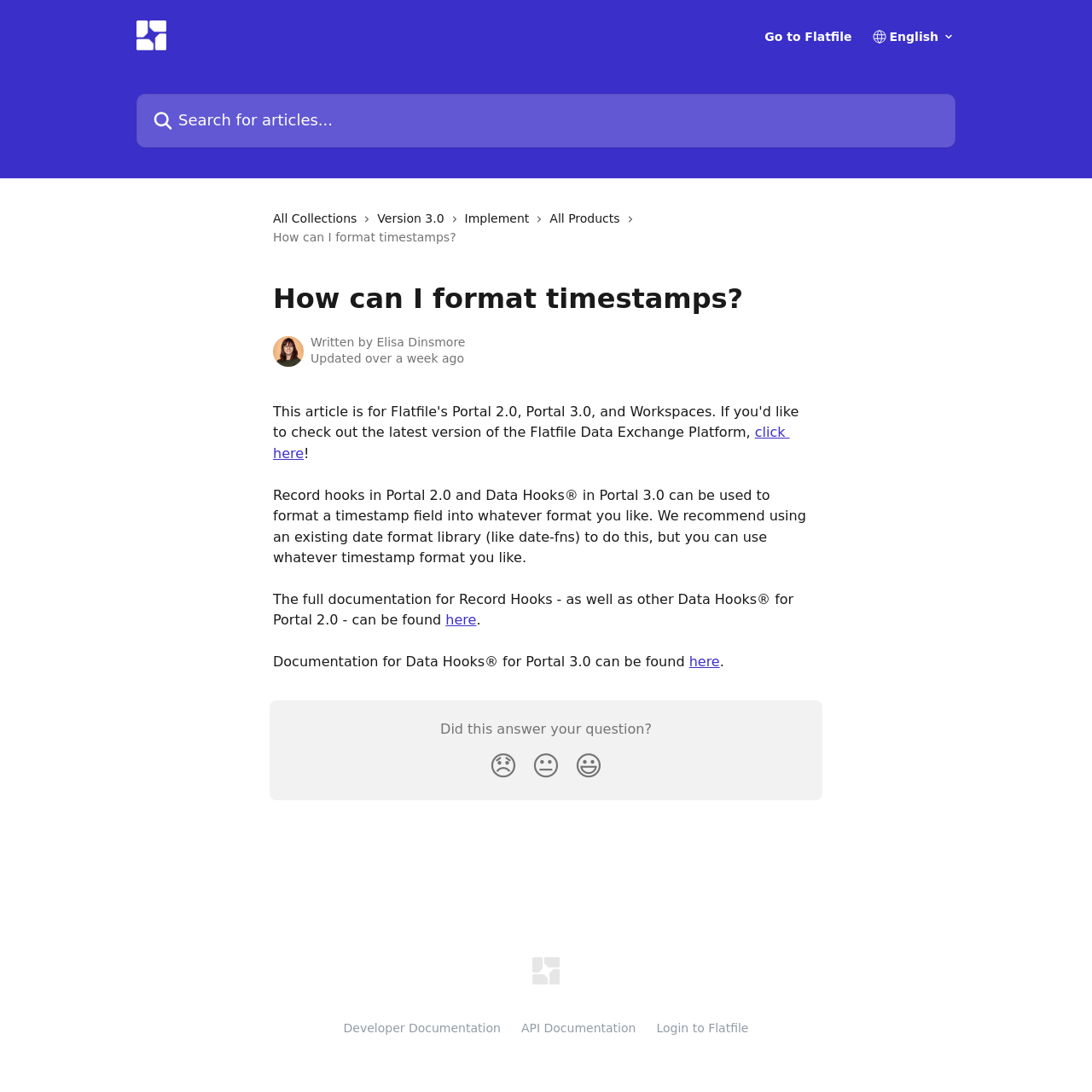Please identify the bounding box coordinates of the clickable region that I should interact with to perform the following instruction: "Click on Disappointed Reaction". The coordinates should be expressed as four float numbers between 0 and 1, i.e., [left, top, right, bottom].

[0.441, 0.681, 0.48, 0.724]